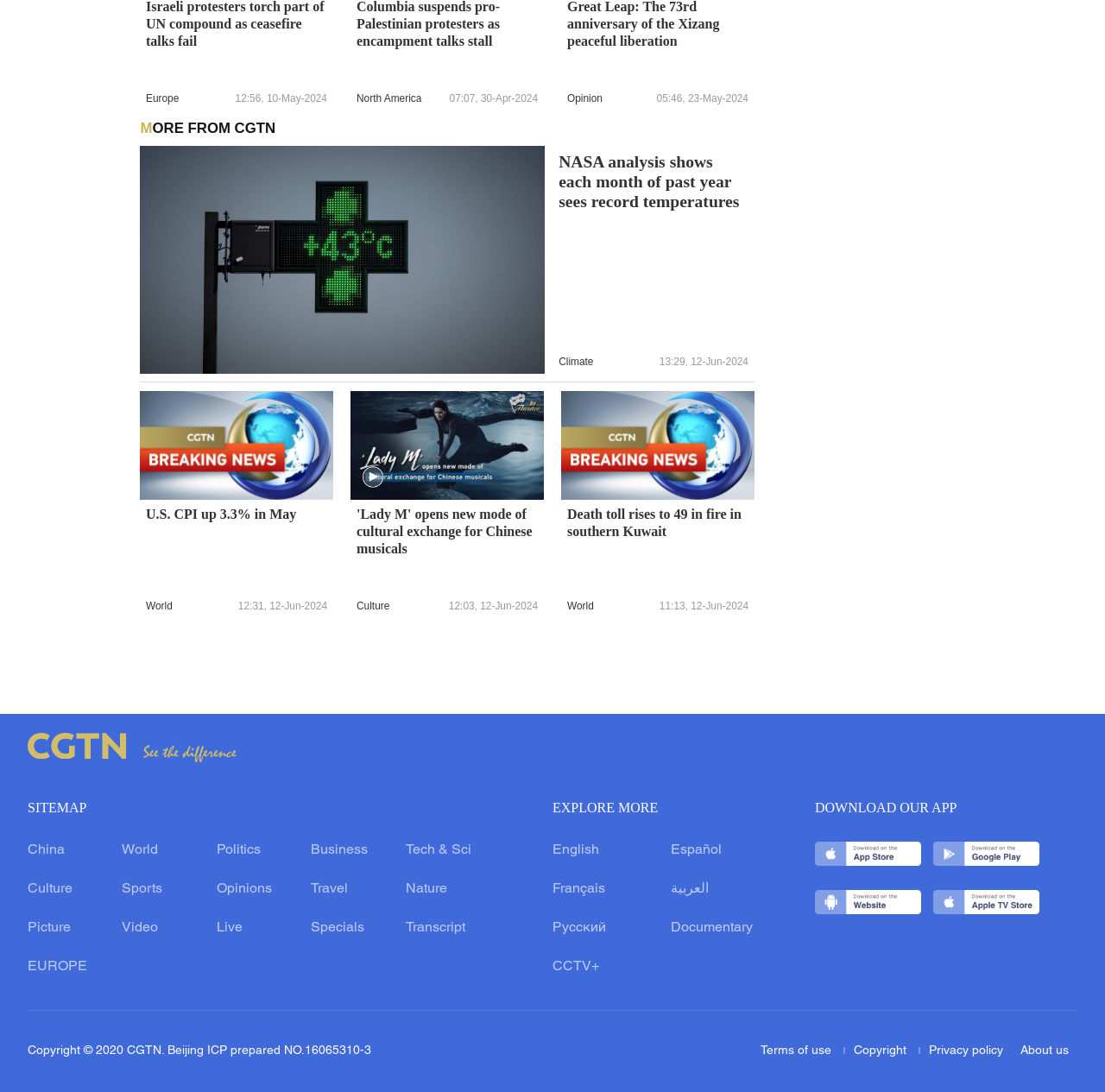What is the copyright information of the webpage?
Answer the question based on the image using a single word or a brief phrase.

Copyright 2020 CGTN